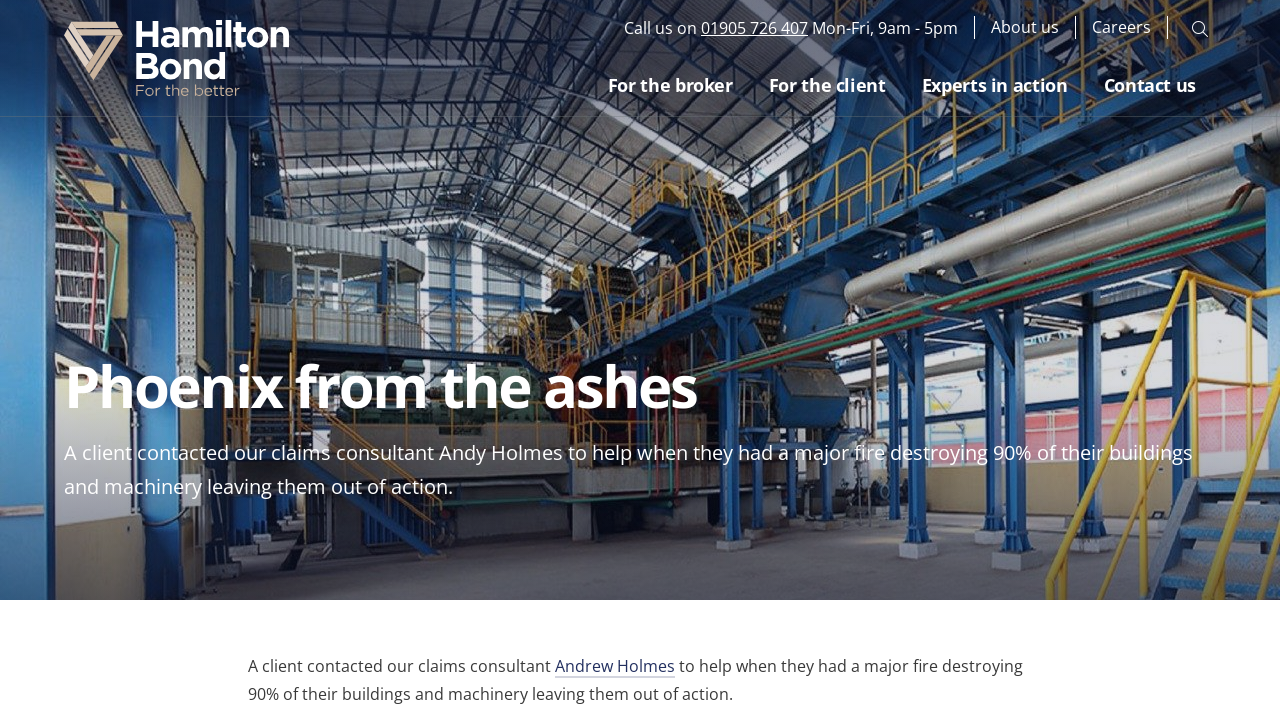Identify the bounding box coordinates of the region that should be clicked to execute the following instruction: "Read the case study".

[0.05, 0.609, 0.932, 0.693]